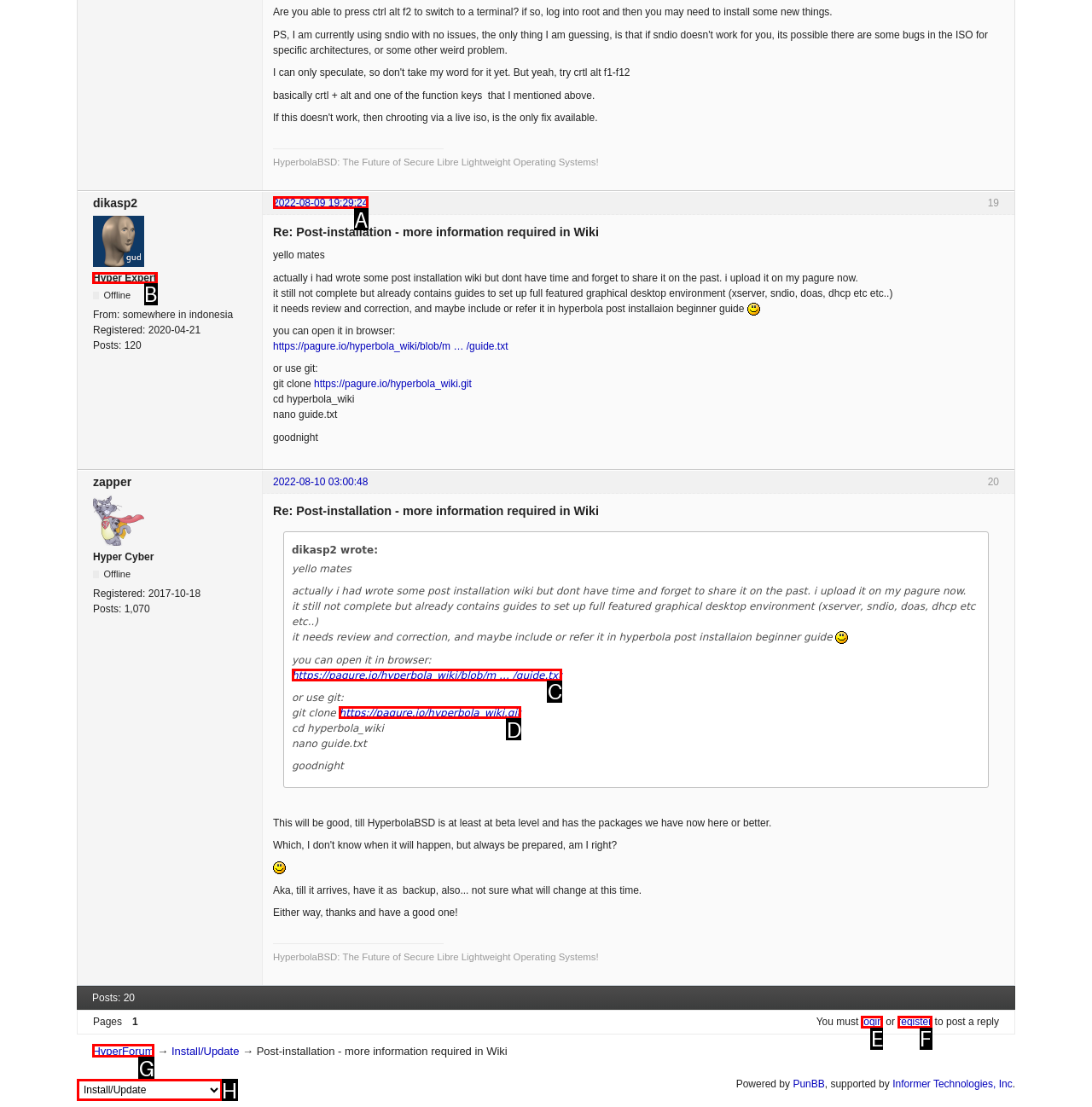Determine the letter of the element to click to accomplish this task: View the profile of dikasp2. Respond with the letter.

B